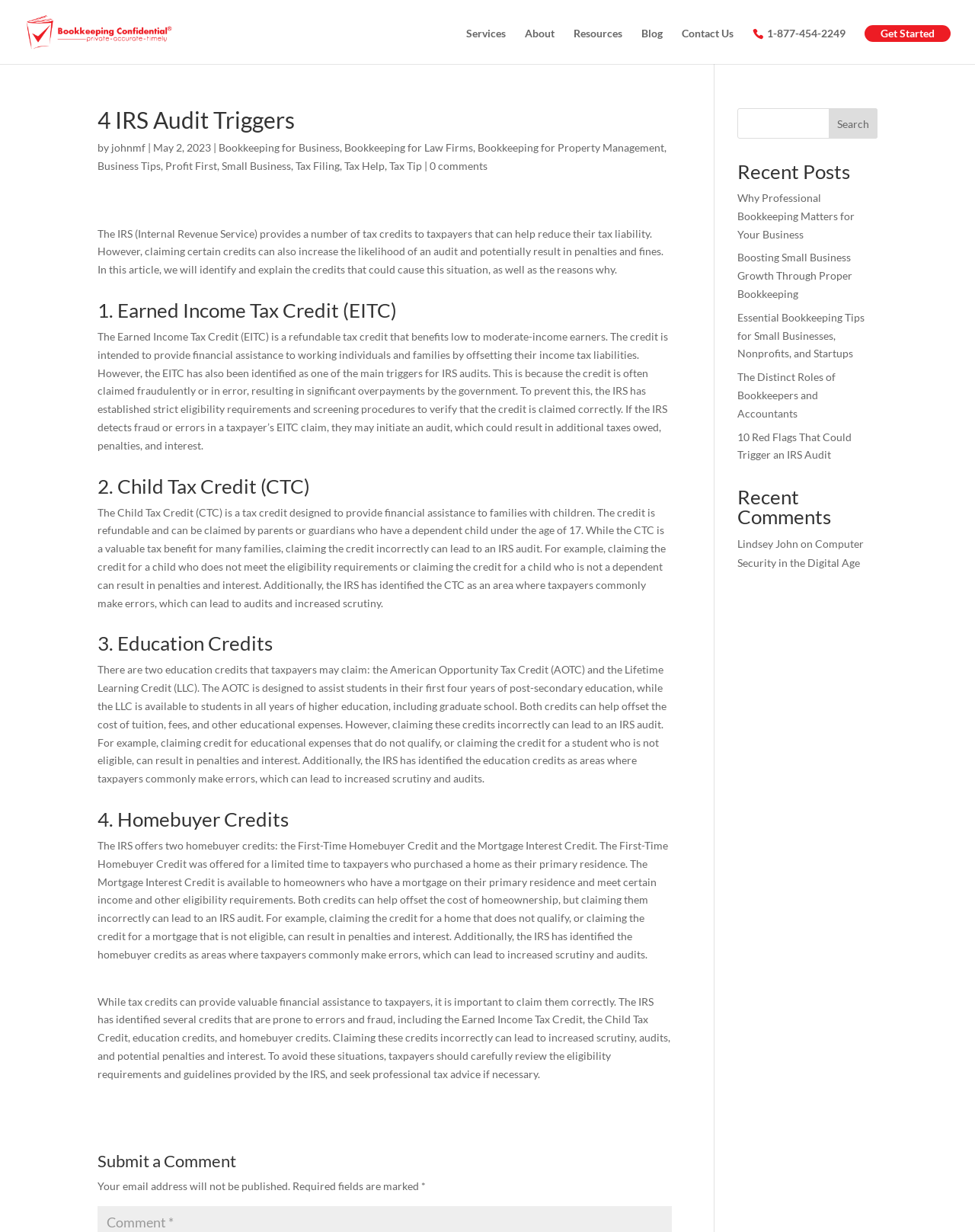What is the name of the website?
Please give a detailed and elaborate answer to the question.

I determined the answer by looking at the link element with the text 'Bookkeeping Confidential' at the top of the webpage, which is likely the website's name.